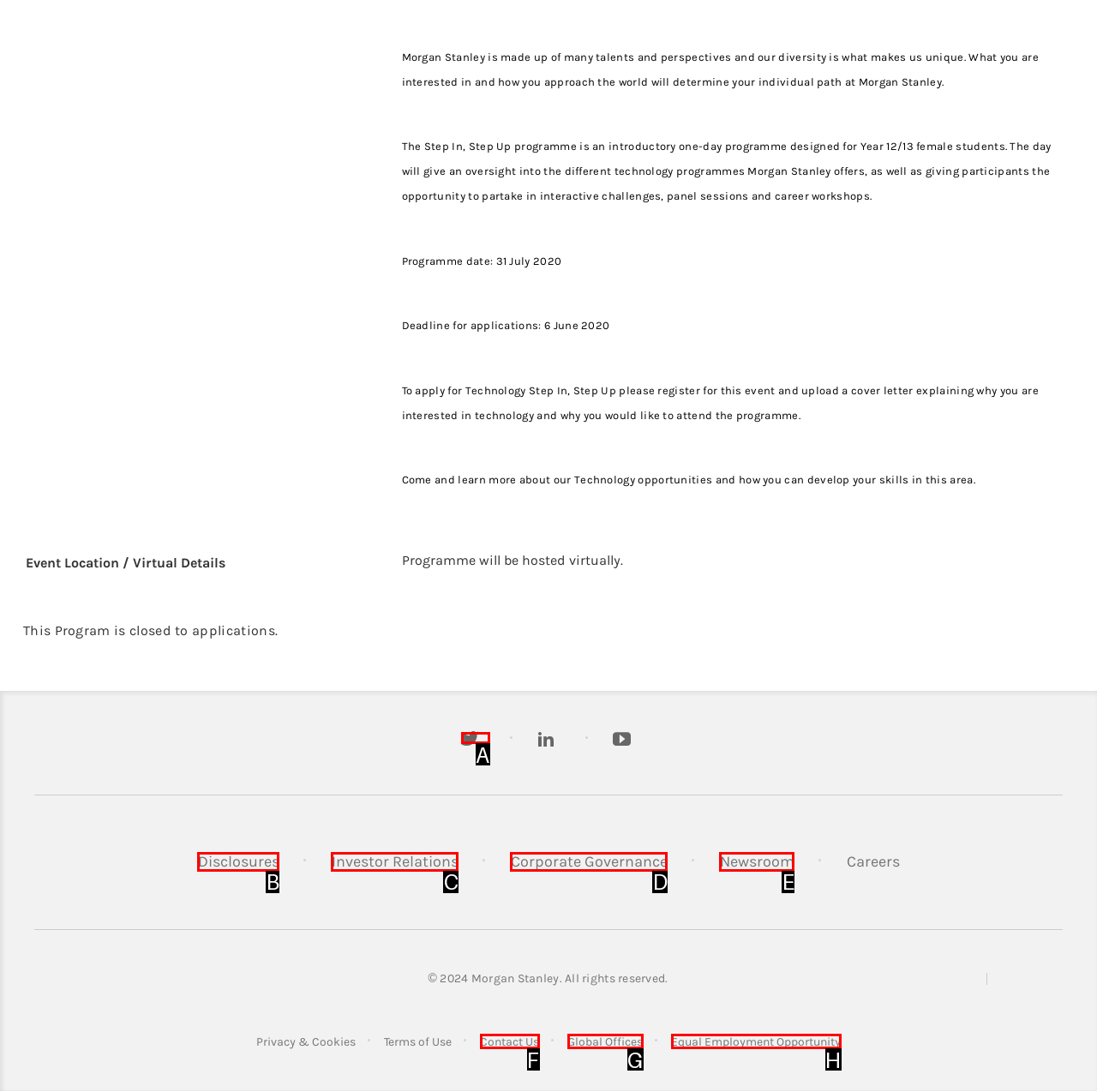Identify which HTML element aligns with the description: Disclosures
Answer using the letter of the correct choice from the options available.

B